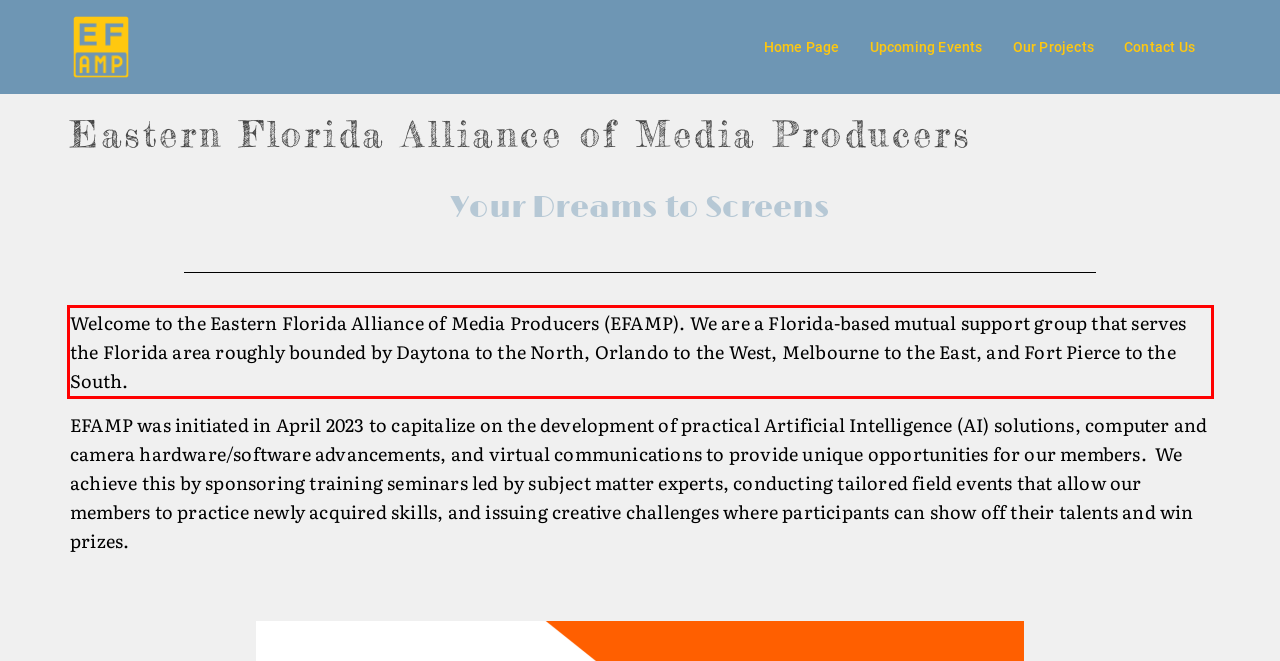Using the provided screenshot, read and generate the text content within the red-bordered area.

Welcome to the Eastern Florida Alliance of Media Producers (EFAMP). We are a Florida-based mutual support group that serves the Florida area roughly bounded by Daytona to the North, Orlando to the West, Melbourne to the East, and Fort Pierce to the South.